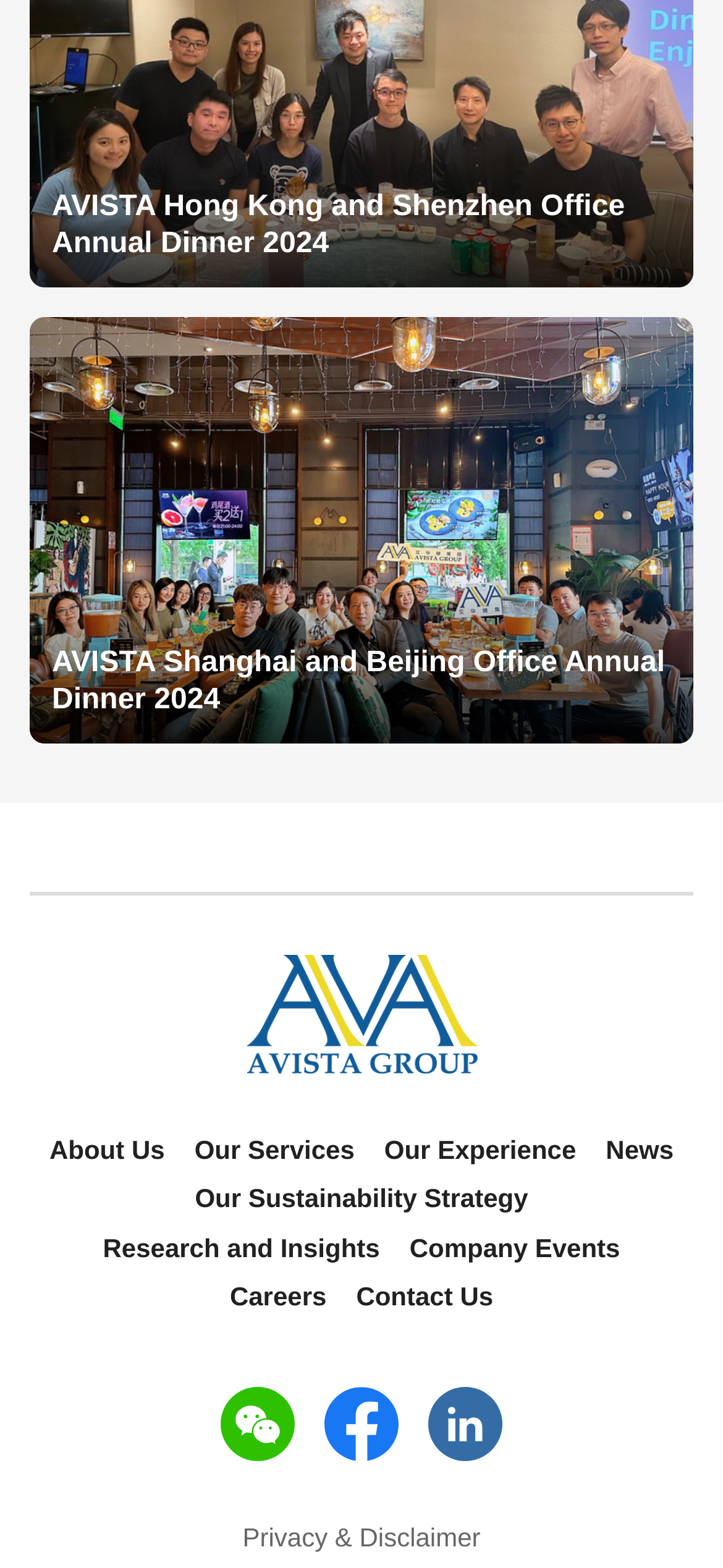Provide the bounding box coordinates of the HTML element described by the text: "Research and Insights". The coordinates should be in the format [left, top, right, bottom] with values between 0 and 1.

[0.142, 0.785, 0.525, 0.806]